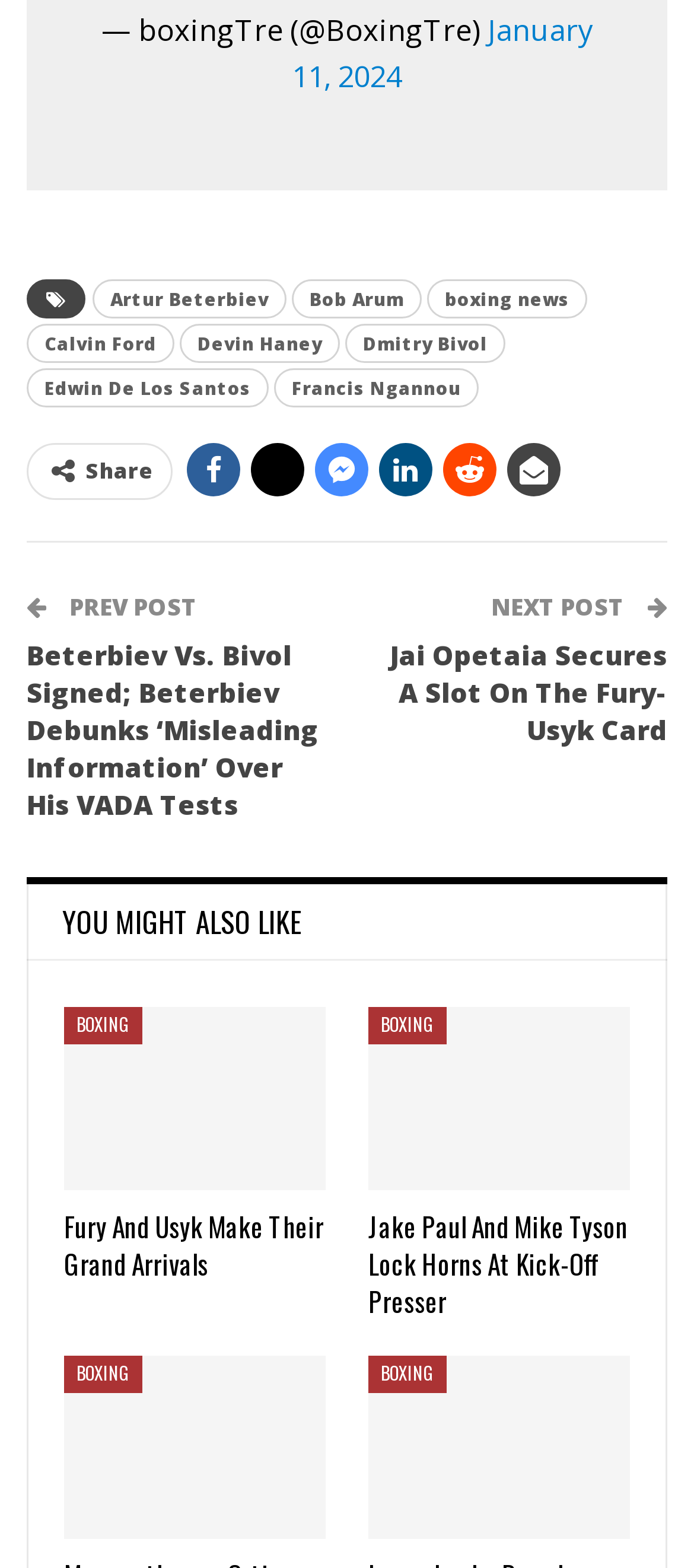Please reply to the following question with a single word or a short phrase:
How many links are there on the webpage?

19